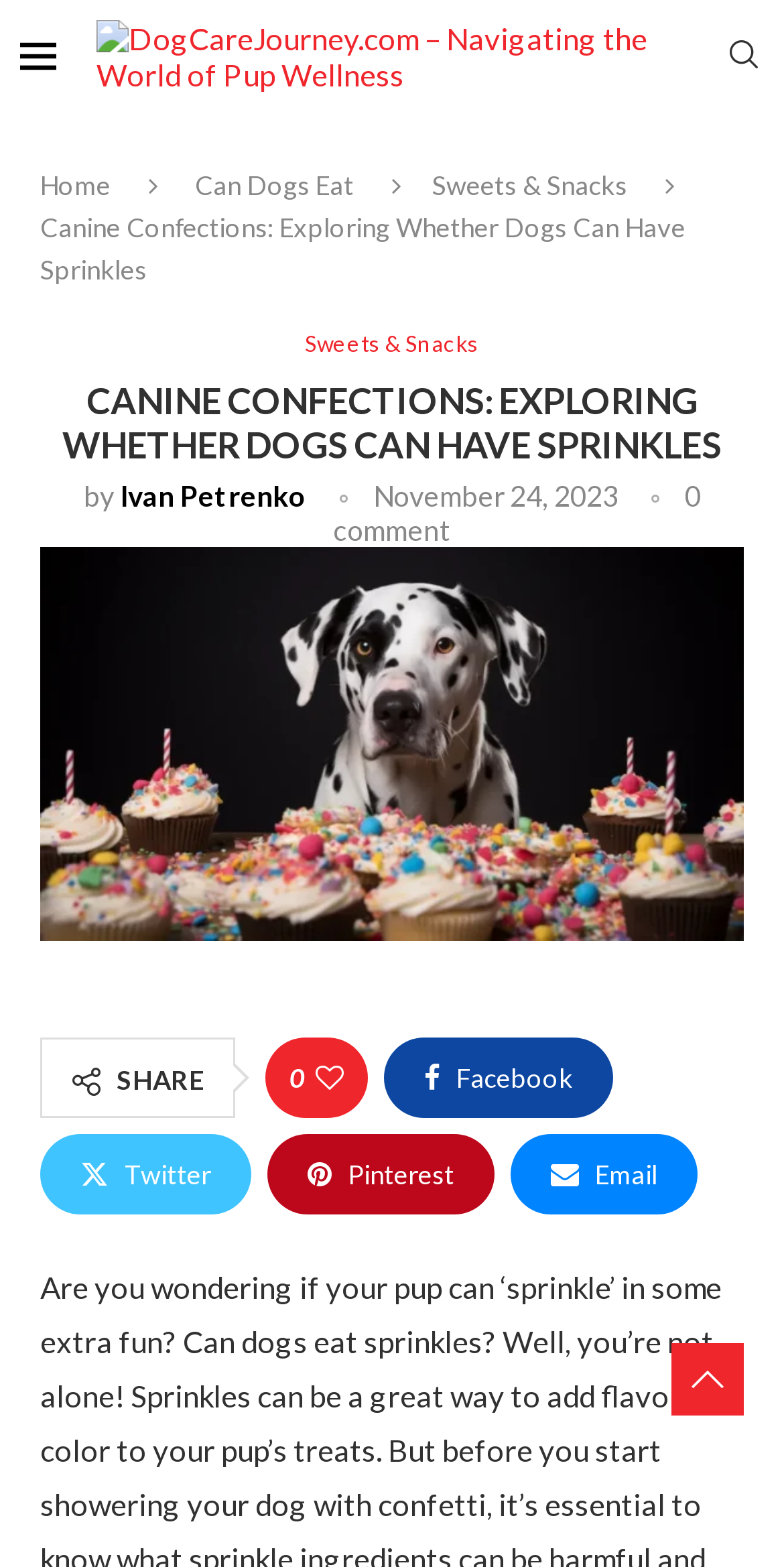Give the bounding box coordinates for this UI element: "Ivan Petrenko". The coordinates should be four float numbers between 0 and 1, arranged as [left, top, right, bottom].

[0.153, 0.306, 0.391, 0.327]